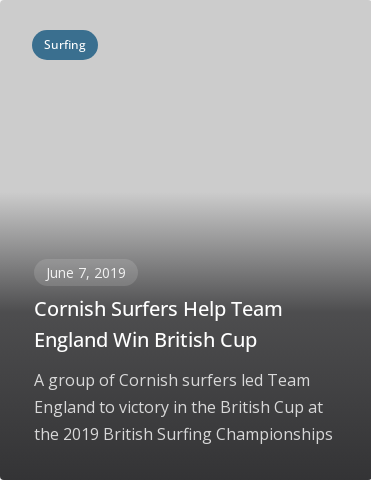When did the event take place?
Based on the visual content, answer with a single word or a brief phrase.

June 7, 2019